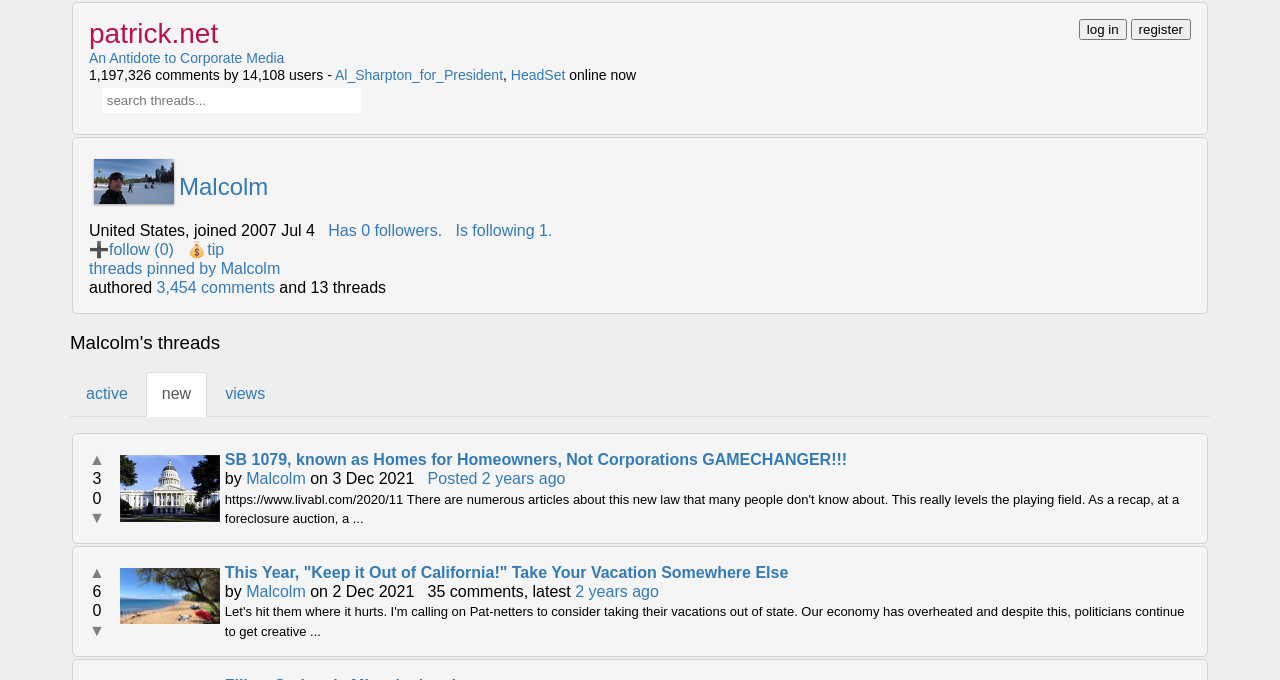Based on the image, please elaborate on the answer to the following question:
How many followers does the user have?

The number of followers of the user can be found by looking at the link element with the text 'Has 0 followers.' which indicates that the user has 0 followers.